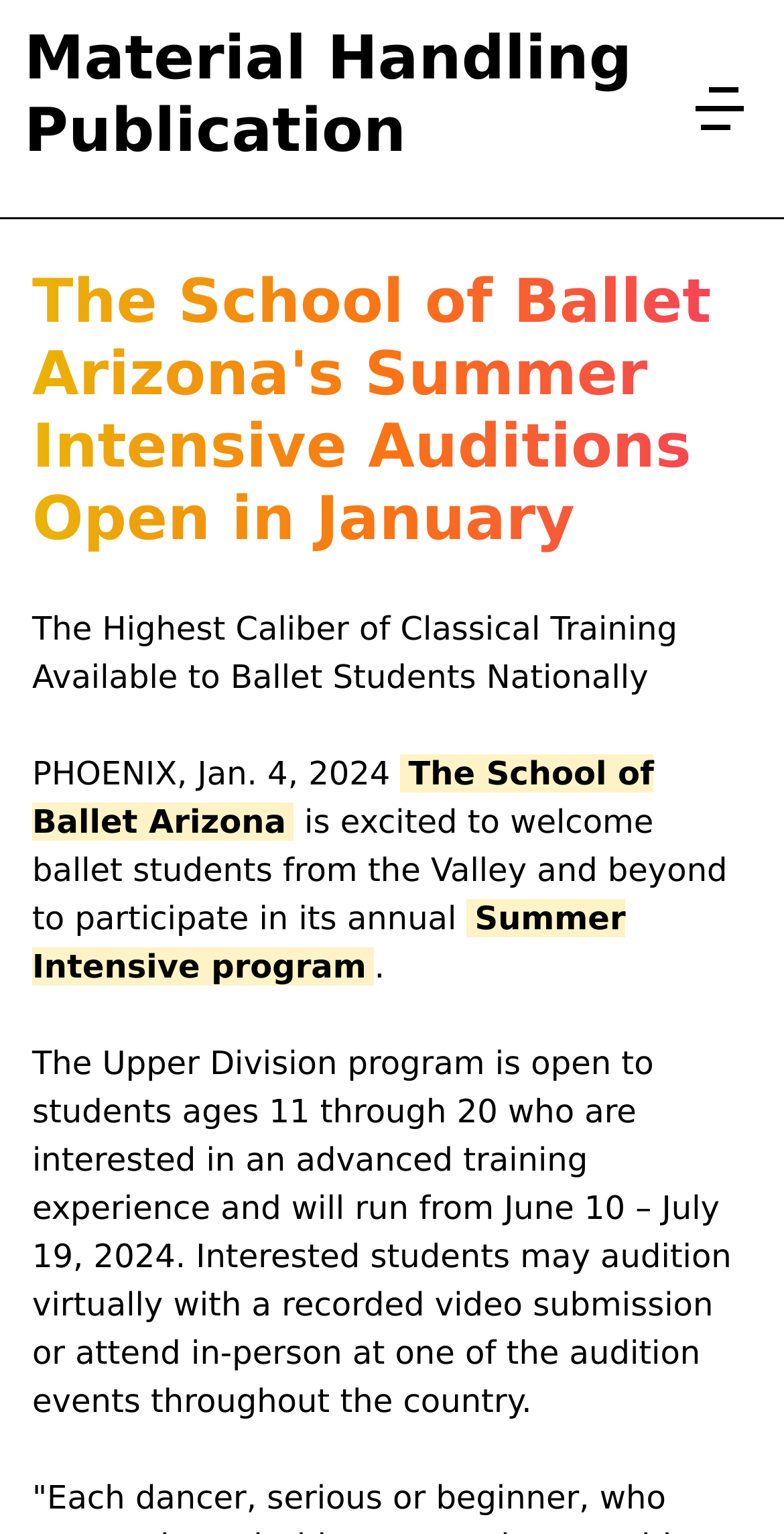What is the focus of the training experience offered by the School of Ballet Arizona?
Answer the question with a detailed explanation, including all necessary information.

The webpage states that the School of Ballet Arizona offers 'the Highest Caliber of Classical Training Available to Ballet Students Nationally', indicating that the focus of the training experience is classical training.